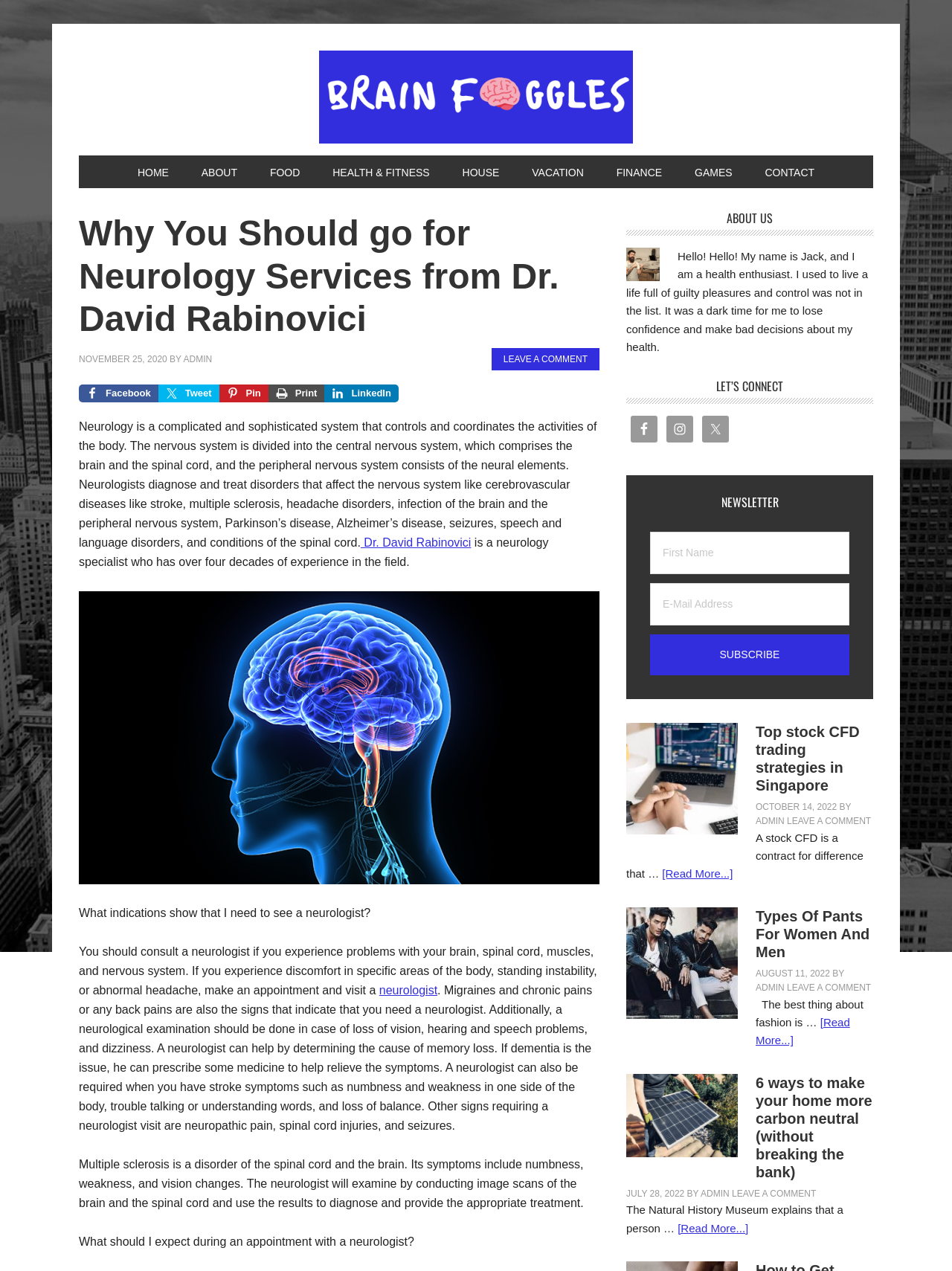What is the name of the neurology specialist mentioned in the article?
Based on the image, provide a one-word or brief-phrase response.

Dr. David Rabinovici